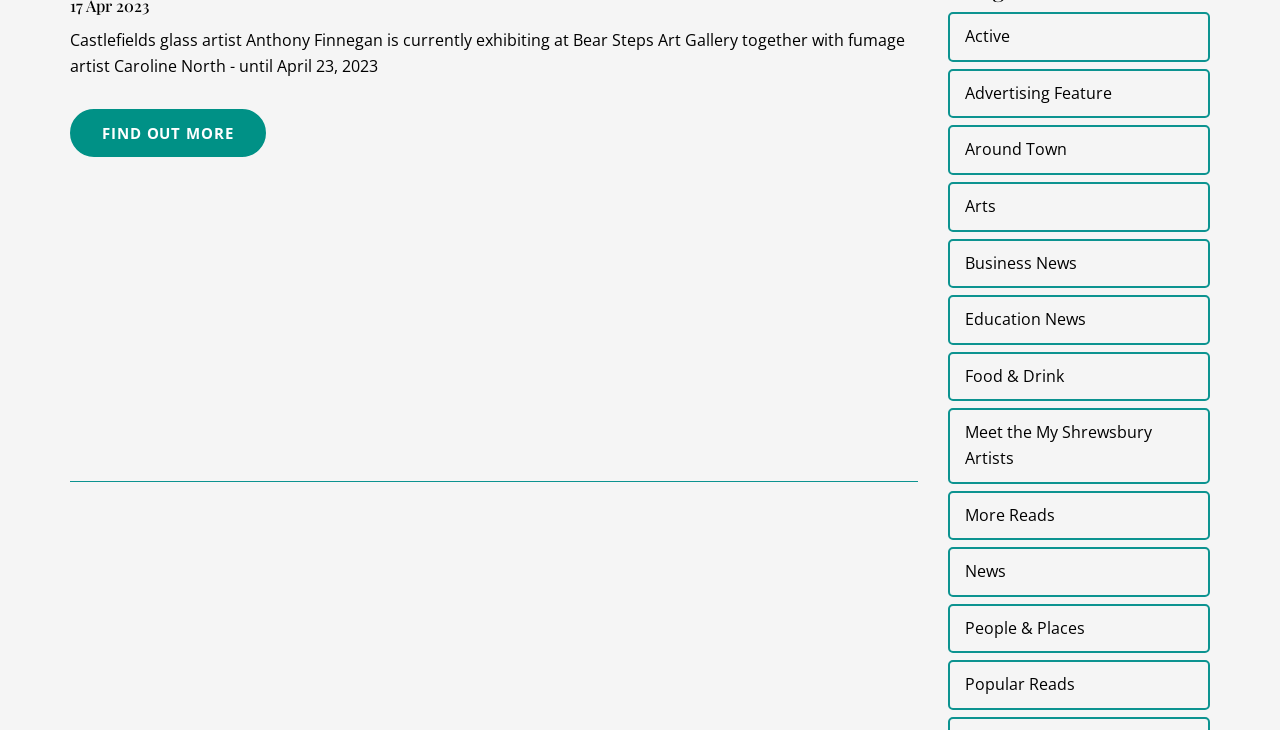Locate the bounding box coordinates of the clickable part needed for the task: "Check out the Arts section".

[0.74, 0.249, 0.945, 0.317]